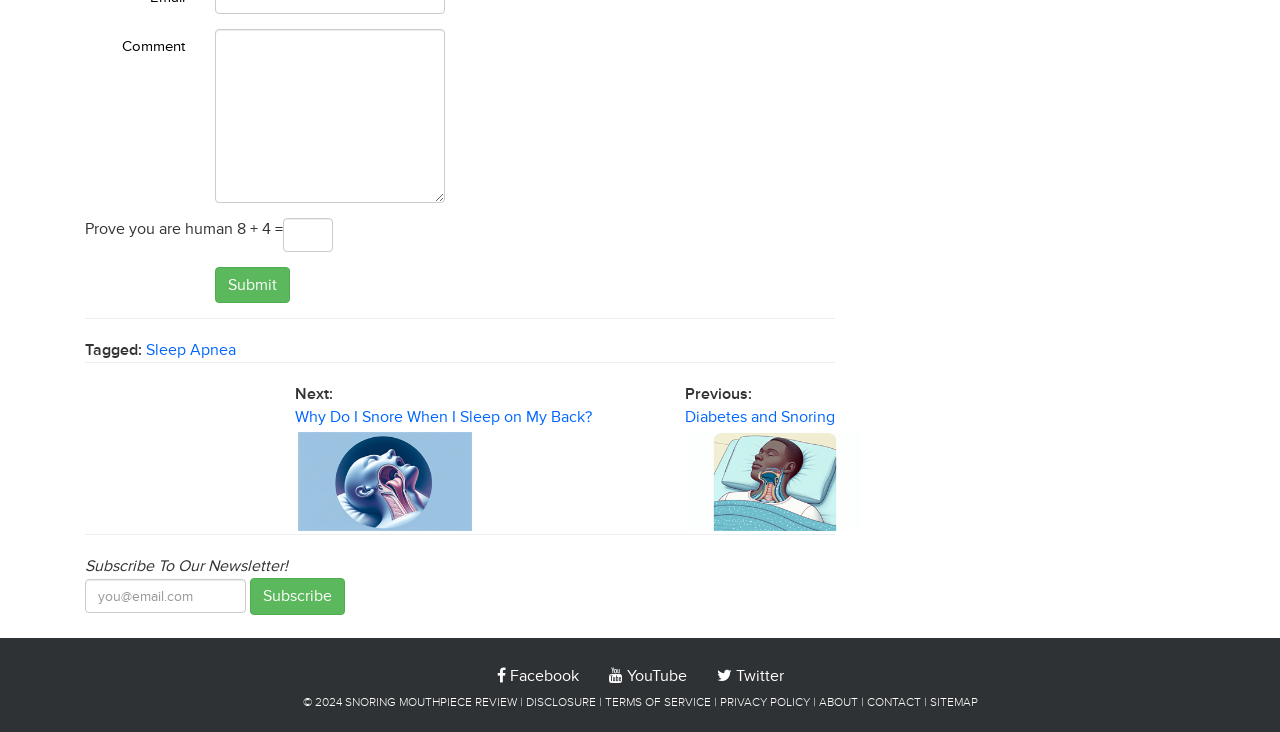Kindly respond to the following question with a single word or a brief phrase: 
What is the math problem to prove humanity?

8 + 4 =